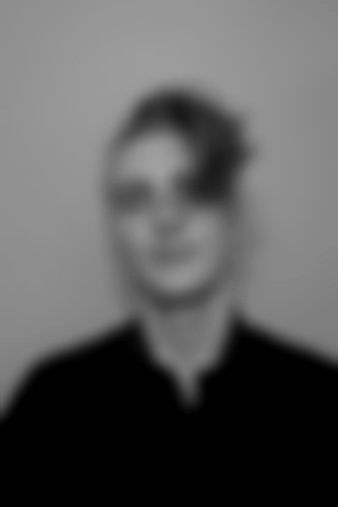What is the background of the photograph like?
Can you offer a detailed and complete answer to this question?

The caption describes the background as subtly neutral, which means that it is not a prominent or distracting element in the image, and instead allows the subject's silhouette to stand out.